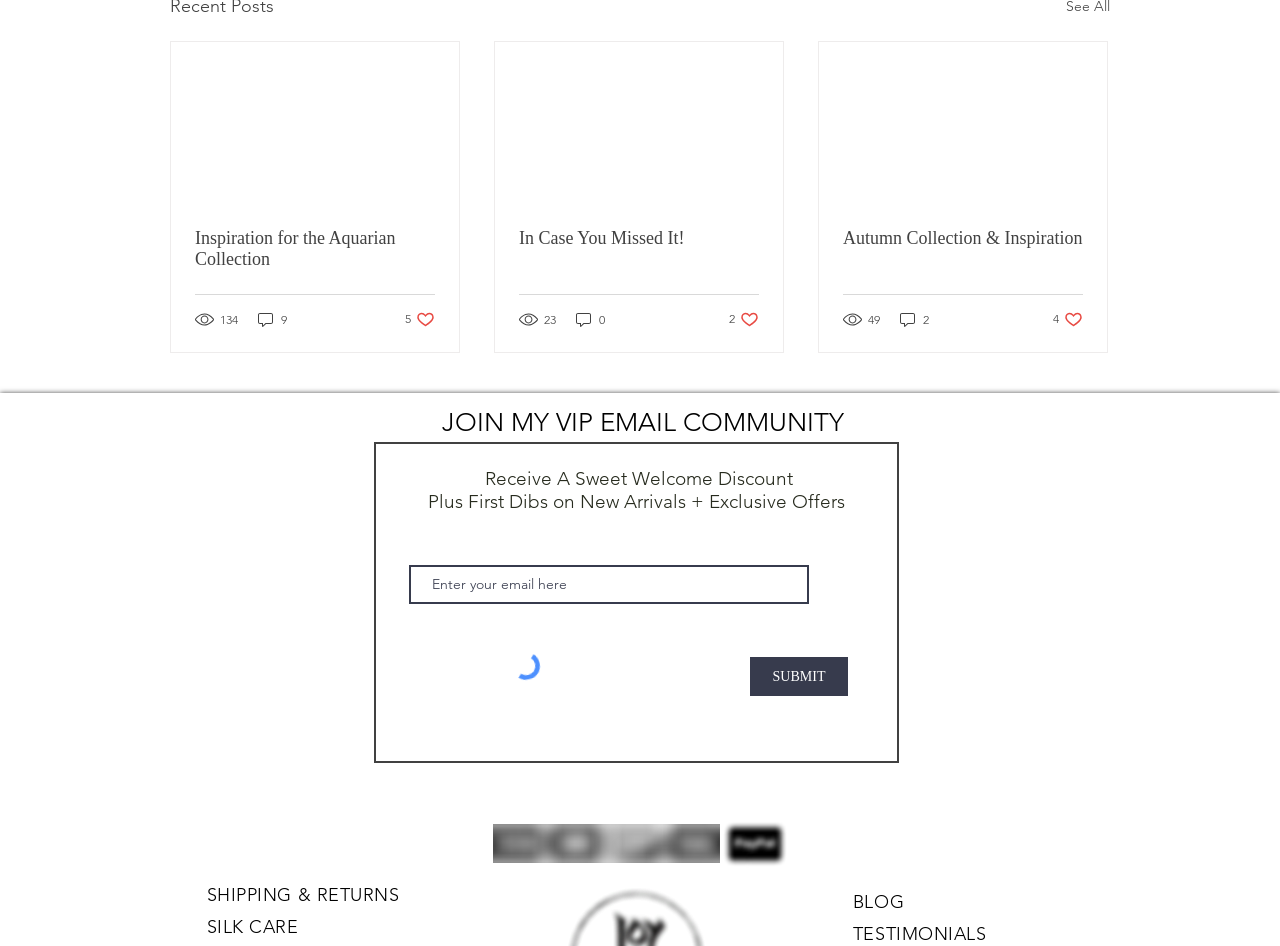Please look at the image and answer the question with a detailed explanation: How many views does the second article have?

The second article has a generic element with the text '23 views', which indicates the number of views for that article.